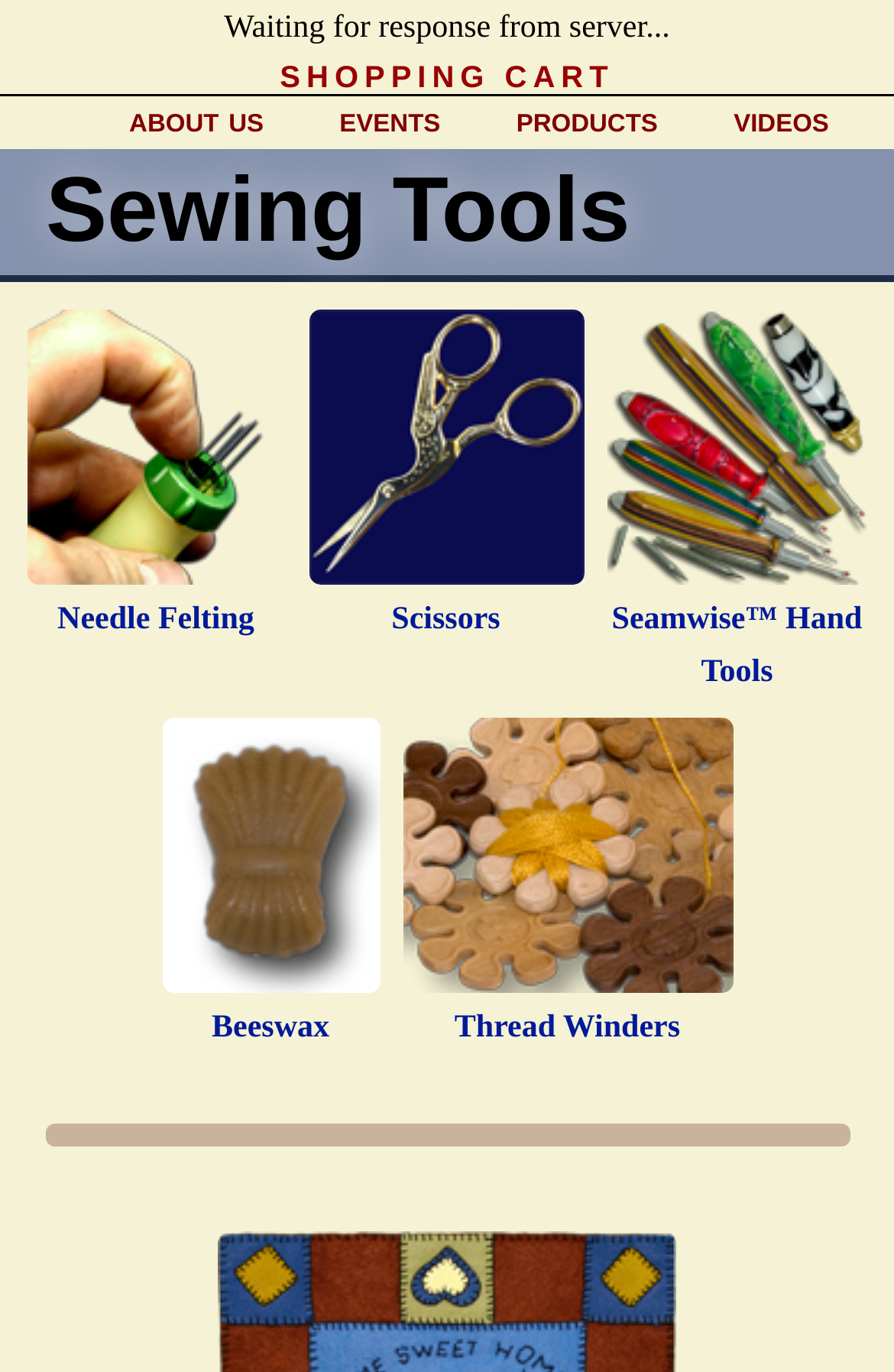Extract the bounding box coordinates for the HTML element that matches this description: "Events". The coordinates should be four float numbers between 0 and 1, i.e., [left, top, right, bottom].

[0.377, 0.072, 0.496, 0.104]